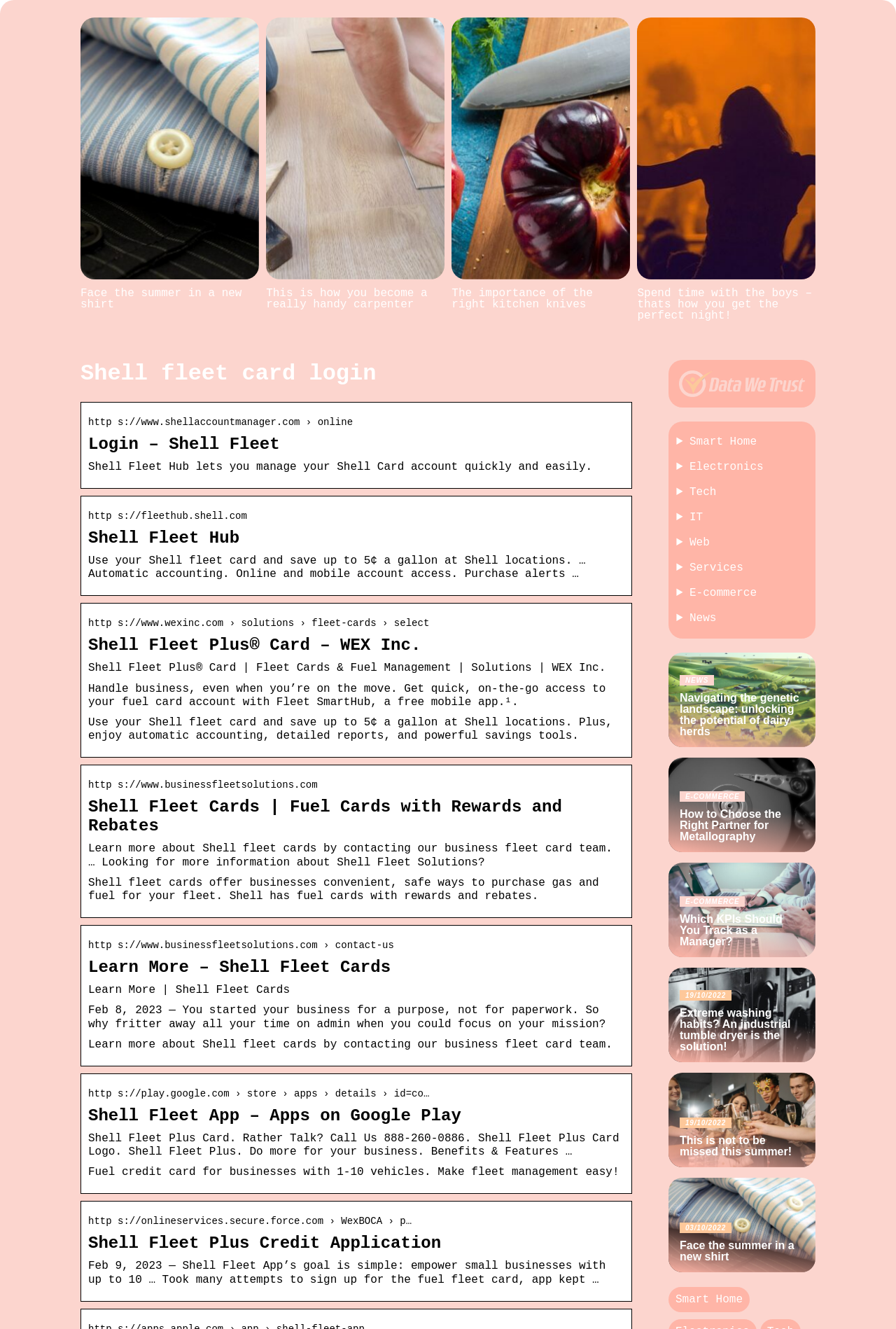Use a single word or phrase to respond to the question:
What is the phone number to call for Shell Fleet Plus Card?

888-260-0886